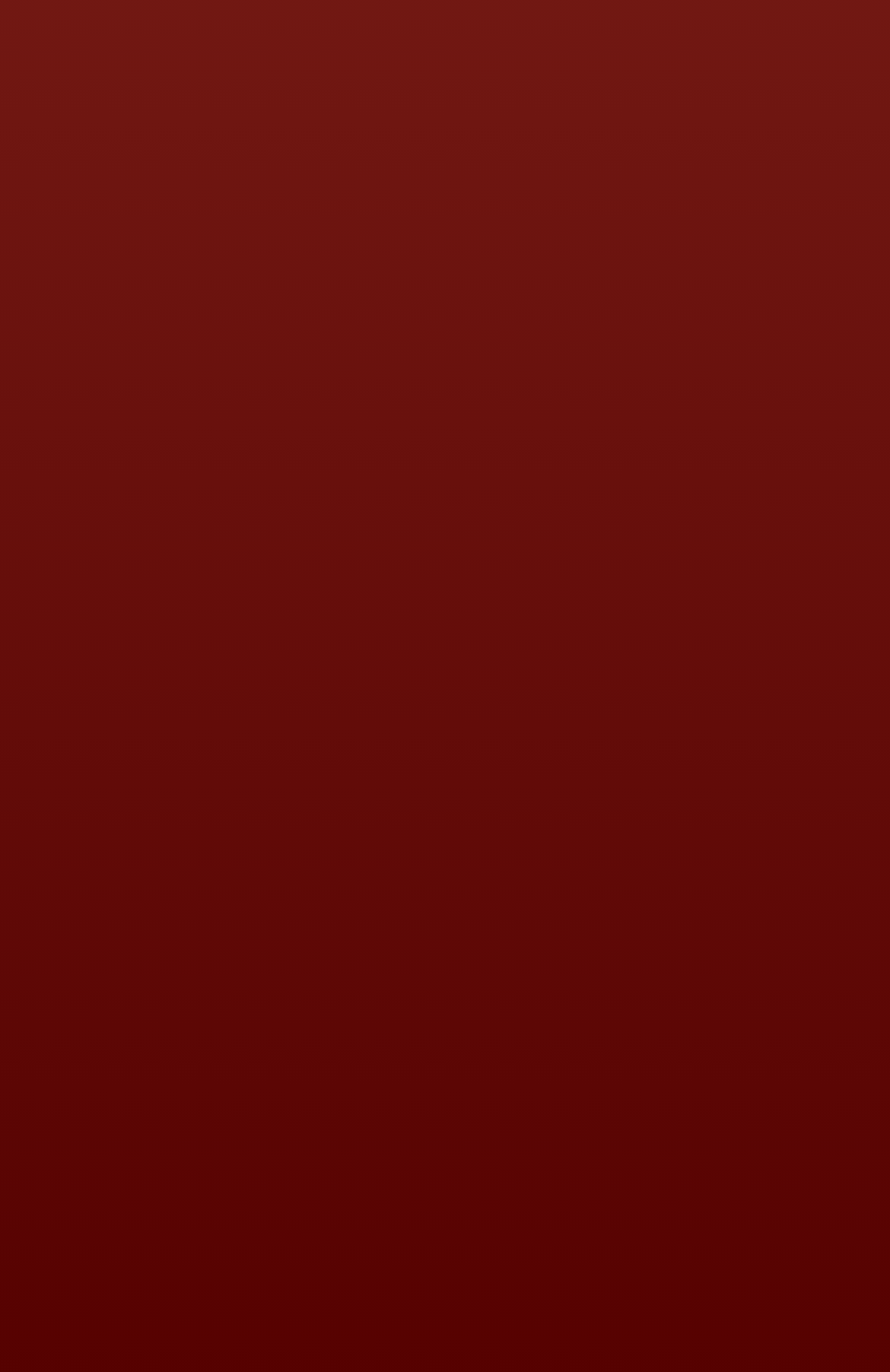Use a single word or phrase to answer the question:
Is there a combobox?

Yes